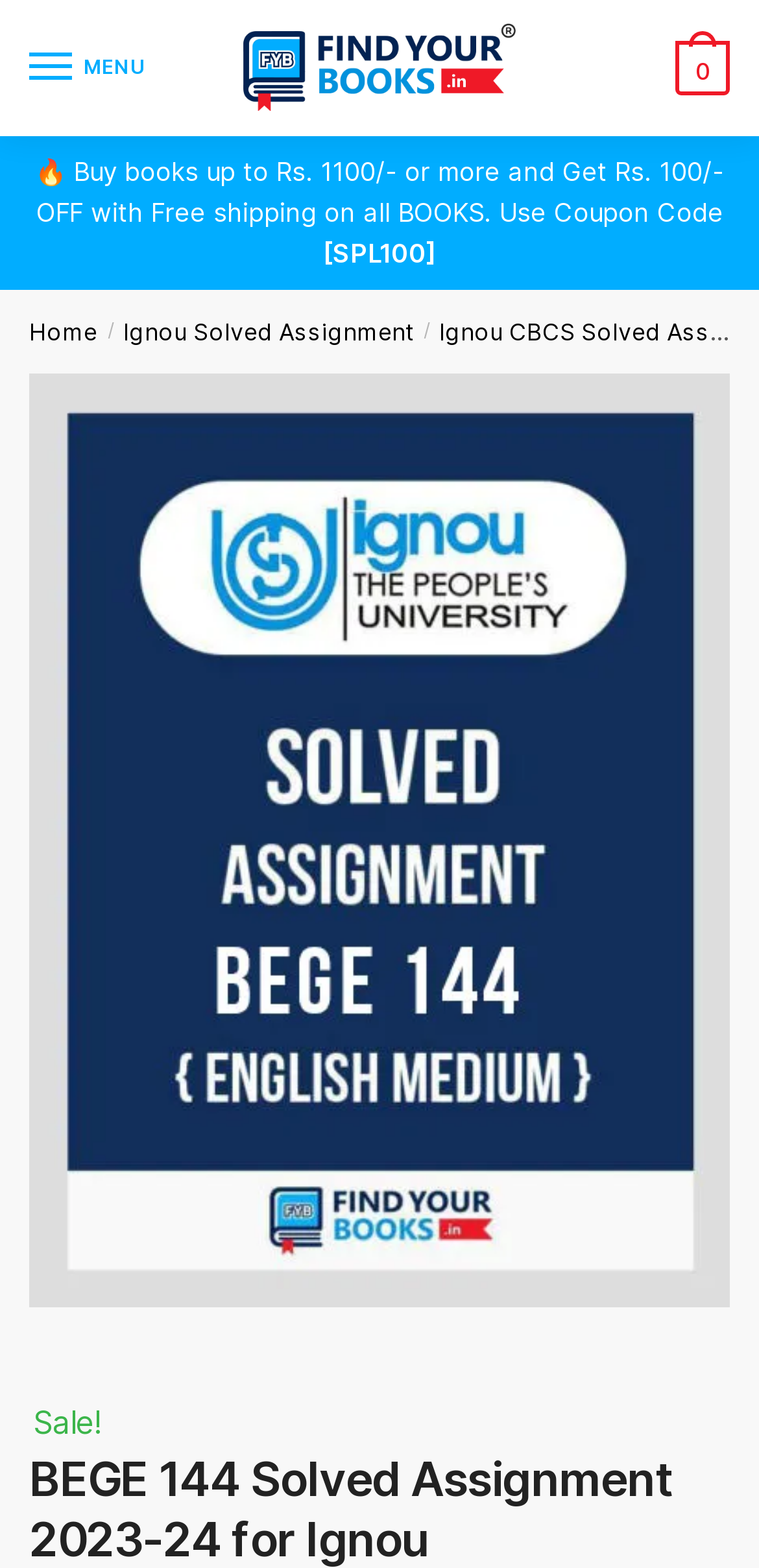What is the offer mentioned on the webpage?
Please give a well-detailed answer to the question.

The offer mentioned on the webpage is 'Sale!' which is displayed prominently on the webpage, suggesting that there is a discount or promotion available.